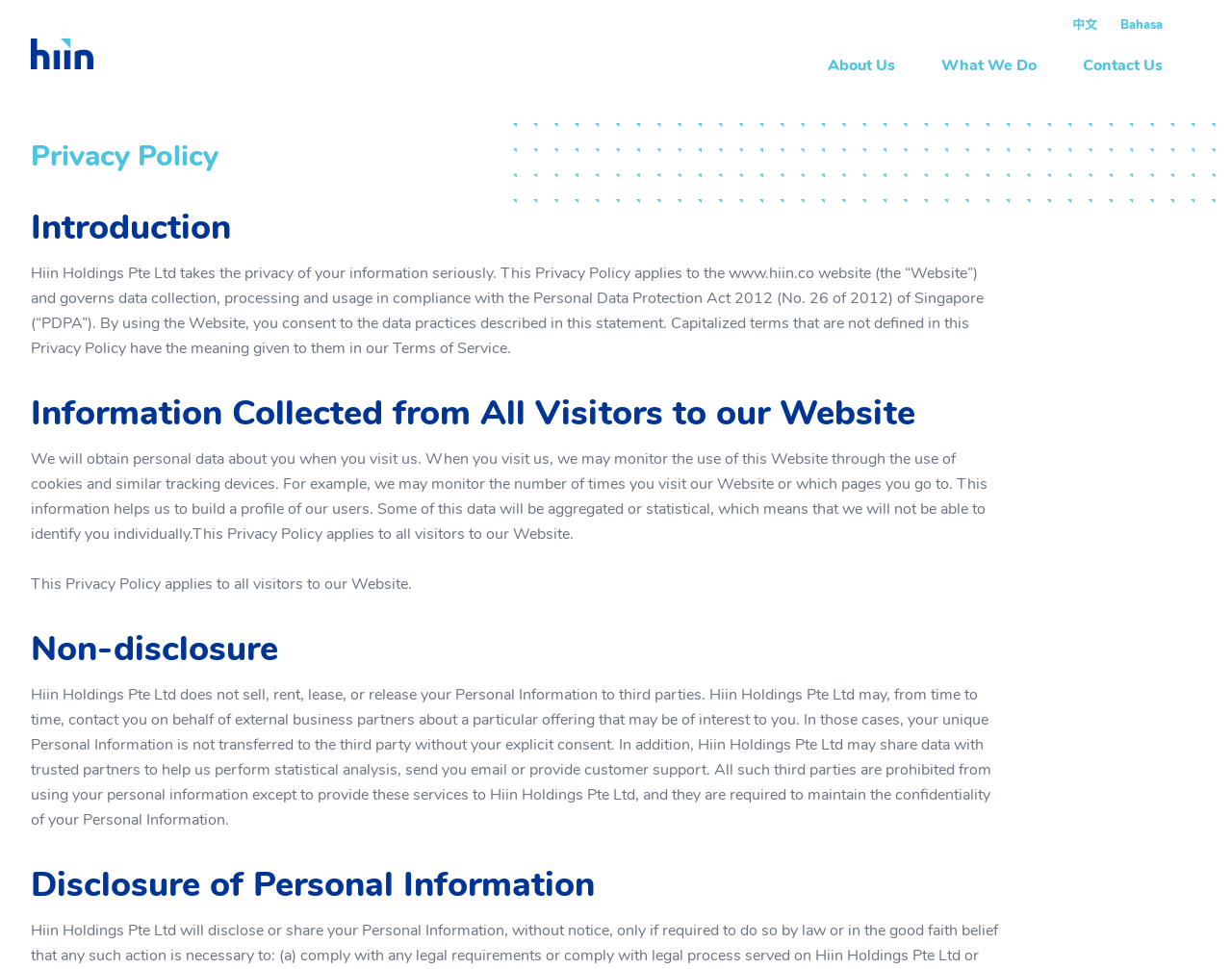What is the purpose of cookies on the website?
Based on the image, answer the question with as much detail as possible.

The website uses cookies and similar tracking devices to monitor the use of the website, including the number of times visitors access the website and which pages they visit, in order to build a profile of users and improve the website experience.